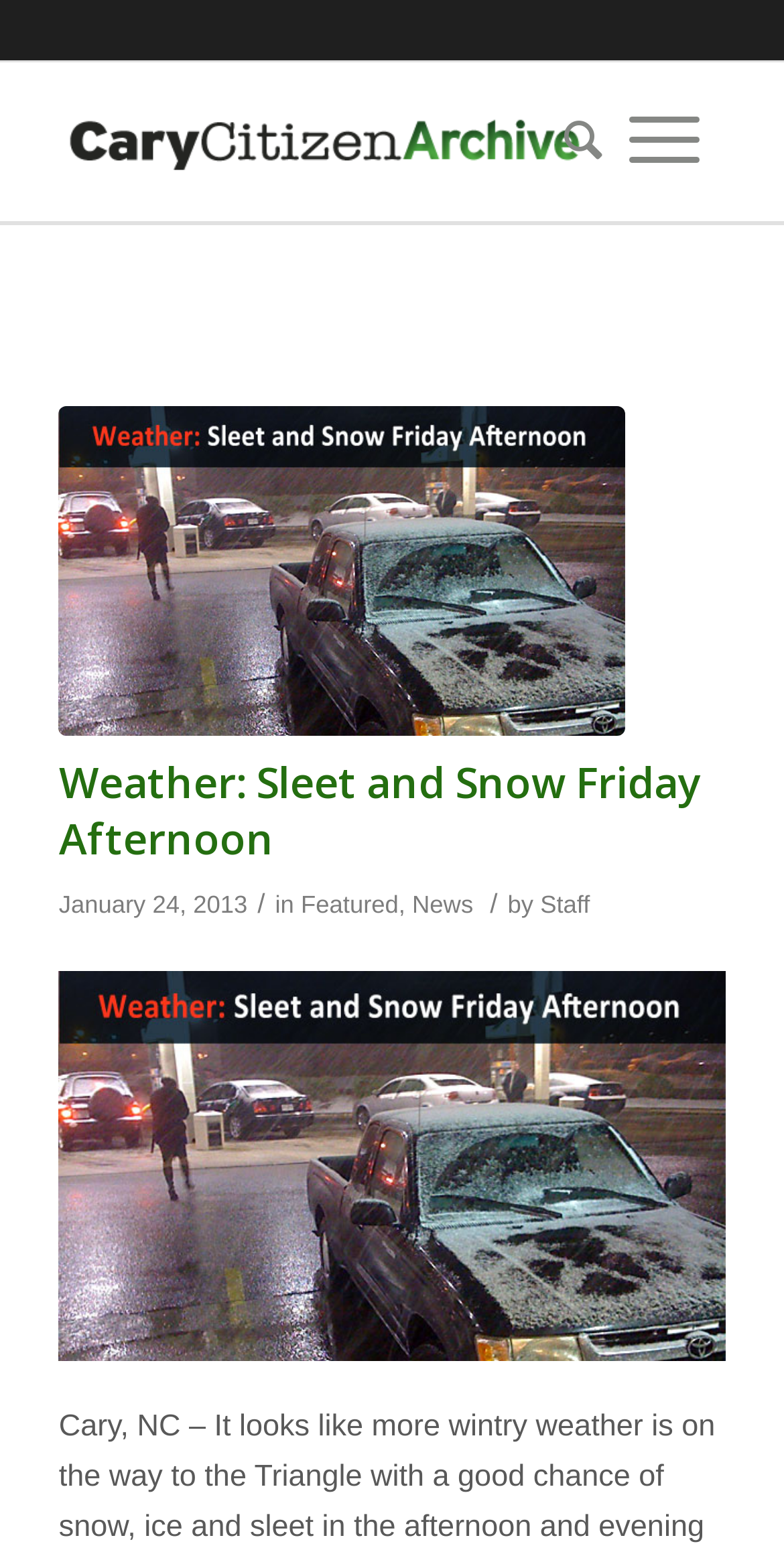Produce an elaborate caption capturing the essence of the webpage.

The webpage appears to be a news article about winter weather in the Triangle area, specifically Cary, North Carolina. At the top left of the page, there is a logo image with the text "CaryCitizen Archive" next to it, which serves as a link. 

Below the logo, there is a main heading that reads "Weather: Sleet and Snow Friday Afternoon" in a large font size. This heading is followed by a subheading that includes the date "January 24, 2013", and categories "Featured" and "News" separated by commas. The author of the article, "Staff", is also mentioned in this section.

To the right of the main heading, there is a large image related to the weather, specifically showing snow in Cary, North Carolina. This image takes up a significant portion of the page.

There are several links on the page, including one at the top right corner with a cryptic symbol "\ue803", and another link at the bottom of the page with the text "cary-nc-weather-snow".